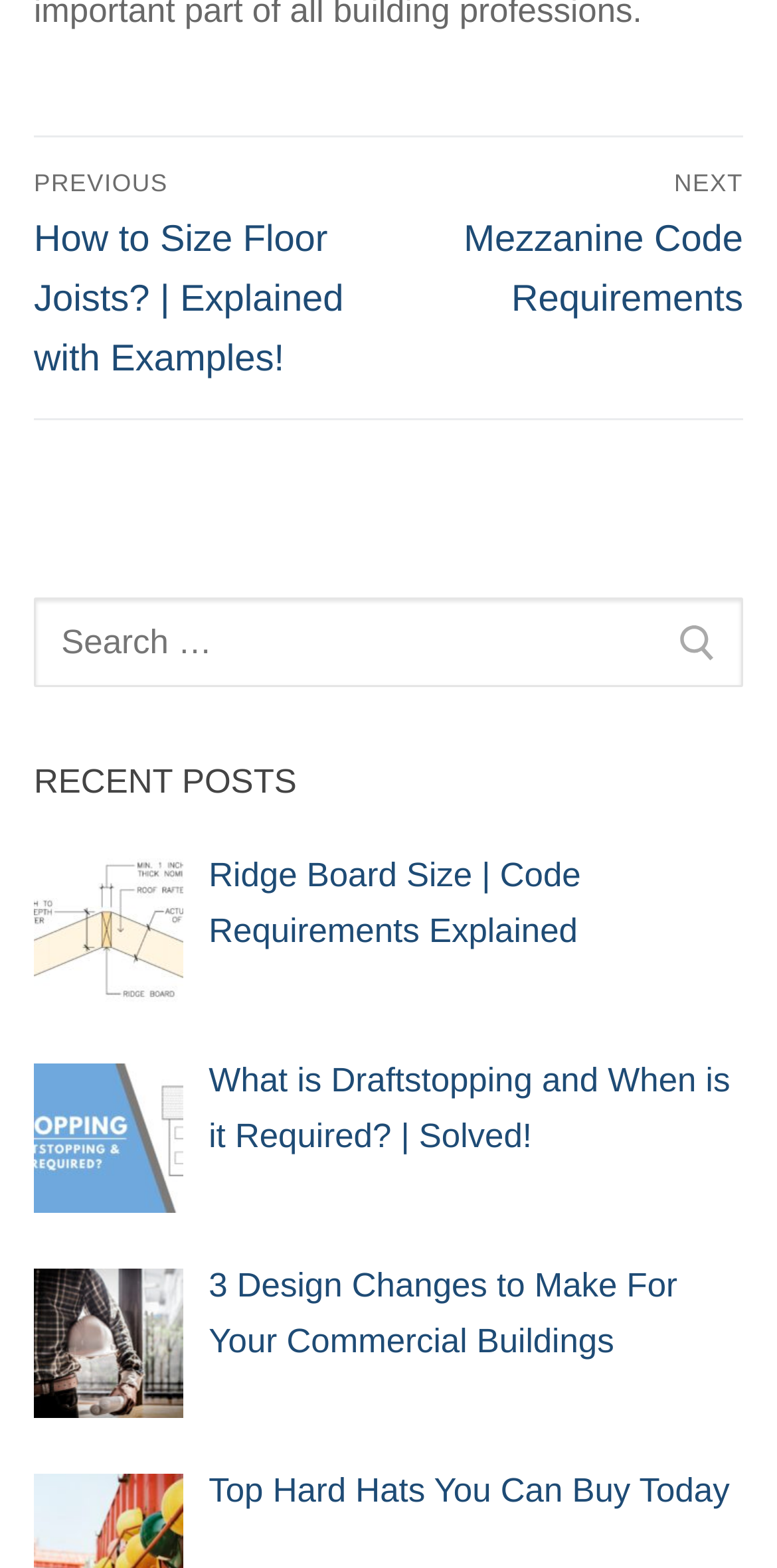Please provide a comprehensive response to the question below by analyzing the image: 
What is the title of the next post?

I looked at the link with the text 'Next post:' and found the title of the next post, which is 'Mezzanine Code Requirements'.